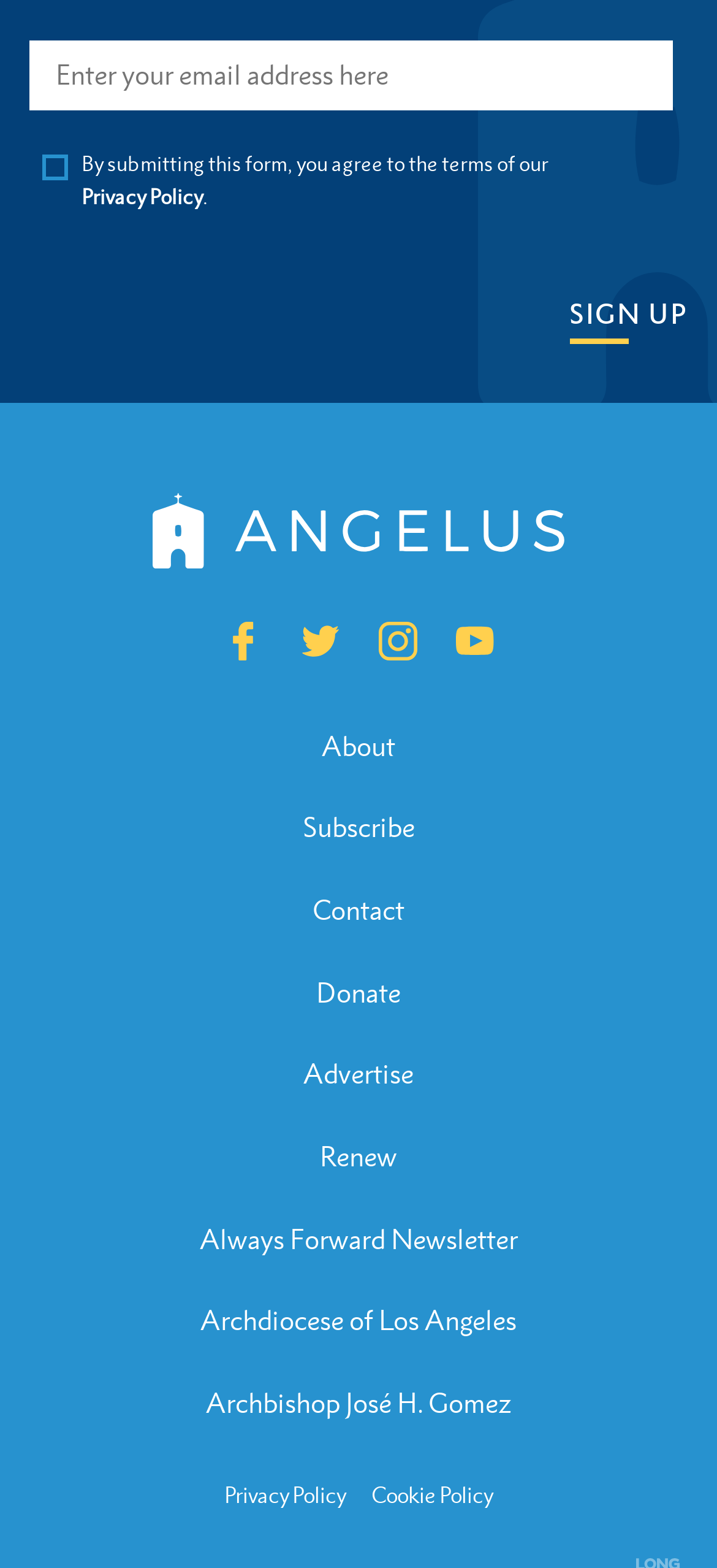Please study the image and answer the question comprehensively:
What is the purpose of the 'About' link?

The 'About' link is likely used to provide information about the organization, its mission, and its goals, as it is a common practice for organizations to have an 'About' page on their website.